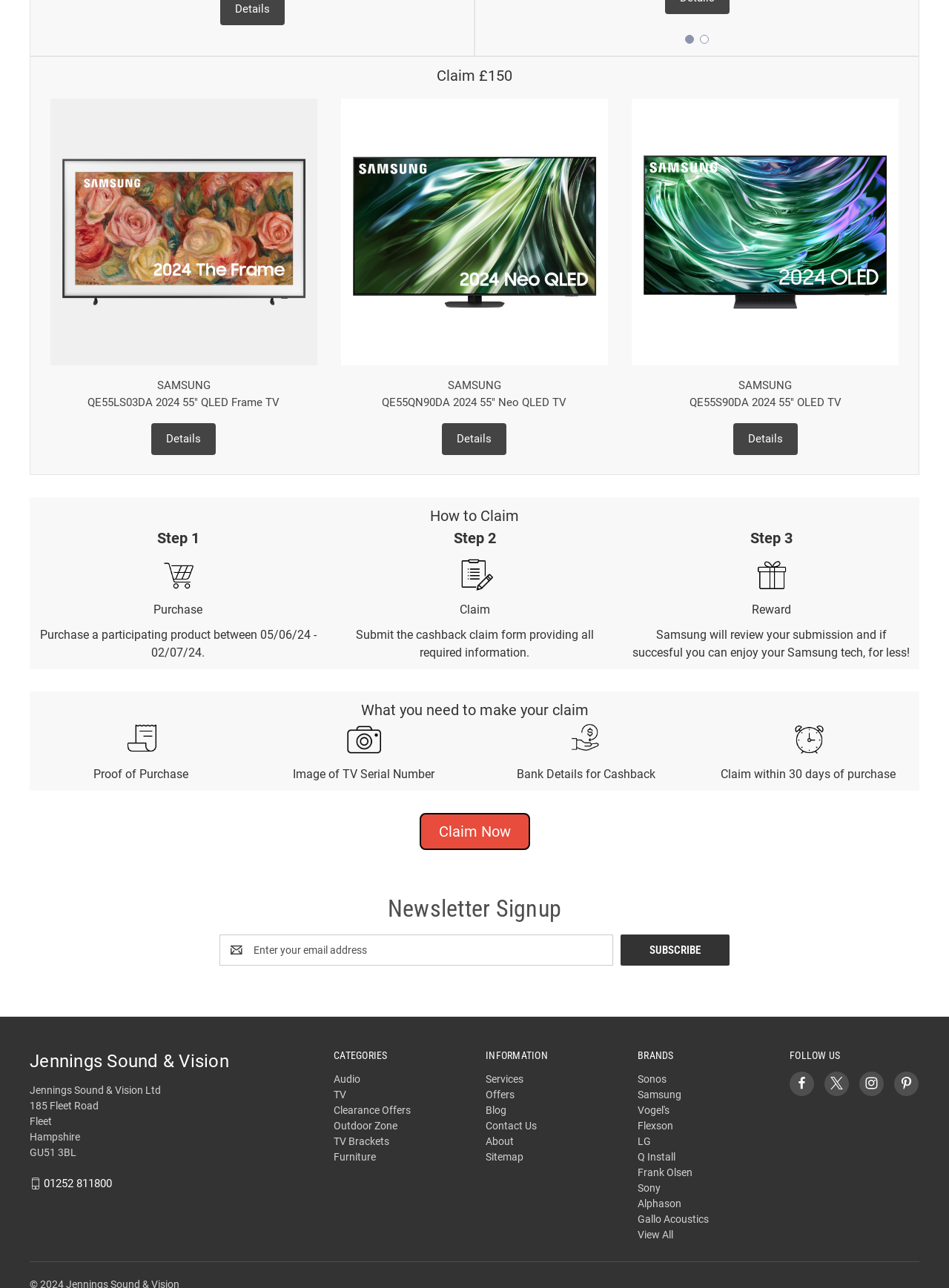Locate the bounding box coordinates of the area to click to fulfill this instruction: "Subscribe". The bounding box should be presented as four float numbers between 0 and 1, in the order [left, top, right, bottom].

[0.654, 0.725, 0.769, 0.75]